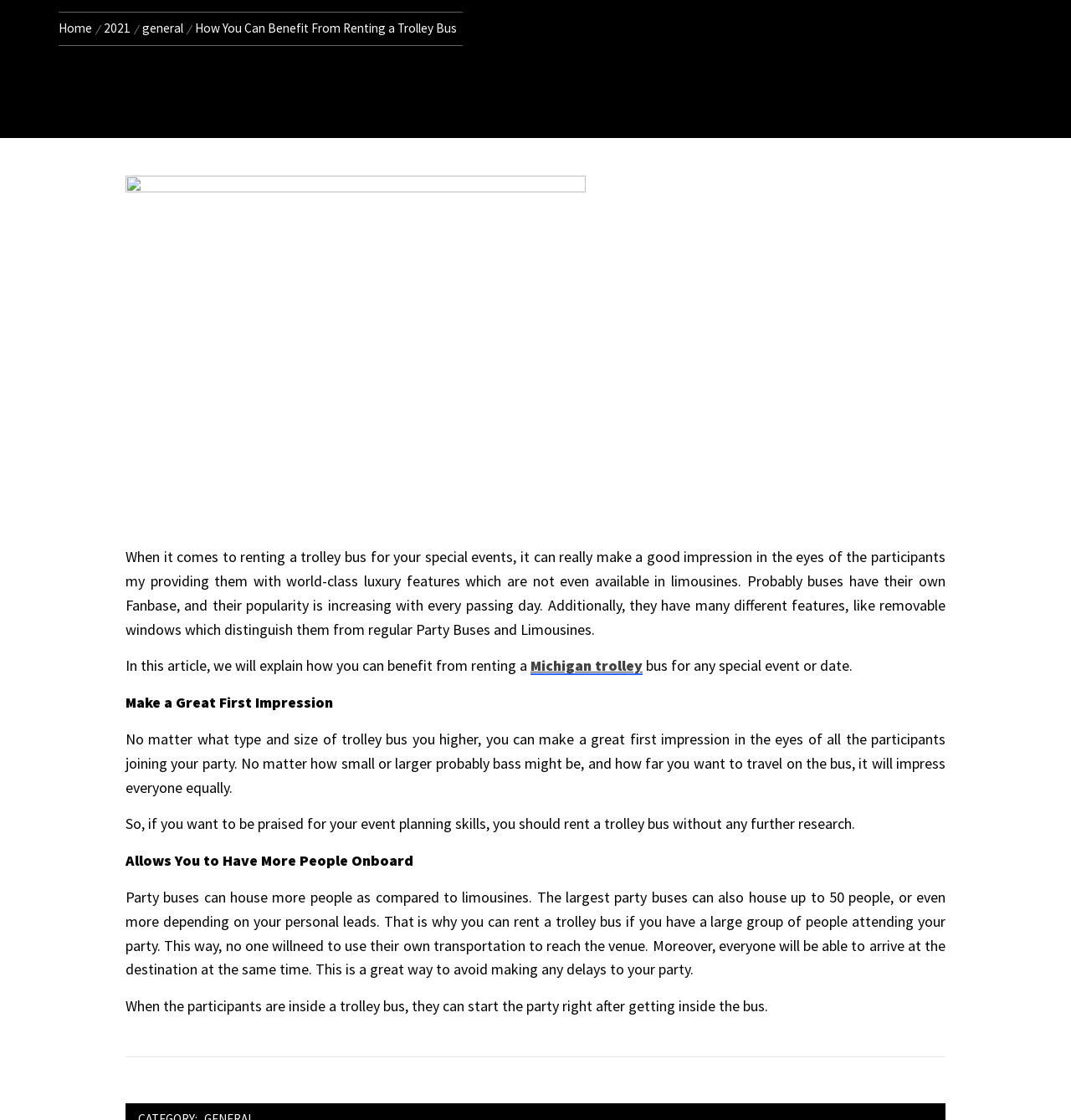Given the element description, predict the bounding box coordinates in the format (top-left x, top-left y, bottom-right x, bottom-right y), using floating point numbers between 0 and 1: Michigan trolley

[0.495, 0.586, 0.6, 0.603]